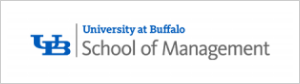Give a concise answer of one word or phrase to the question: 
What is the color of the font used for 'School of Management'?

refined gray